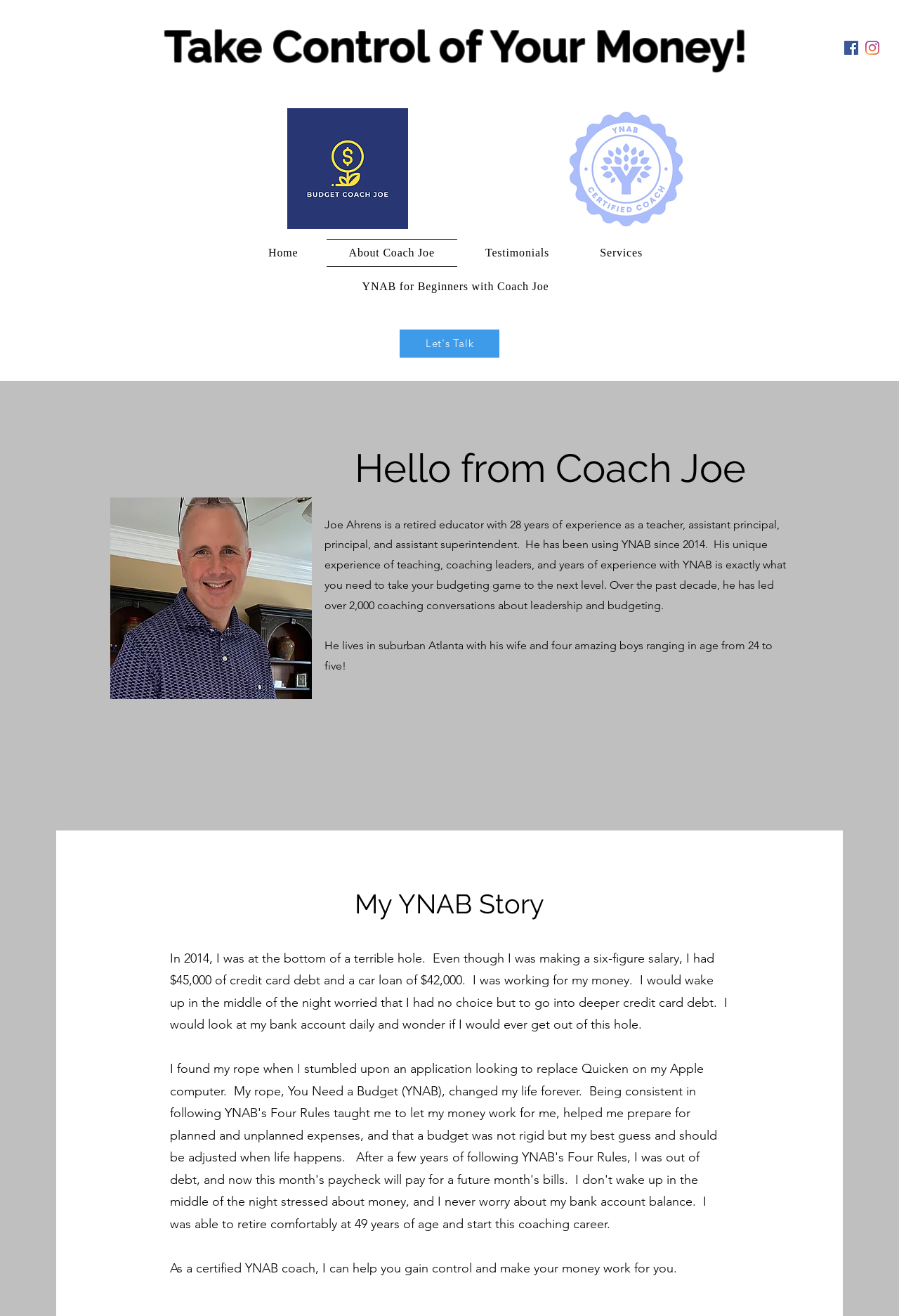Find the bounding box coordinates of the area that needs to be clicked in order to achieve the following instruction: "Learn about YNAB for Beginners". The coordinates should be specified as four float numbers between 0 and 1, i.e., [left, top, right, bottom].

[0.273, 0.207, 0.74, 0.228]